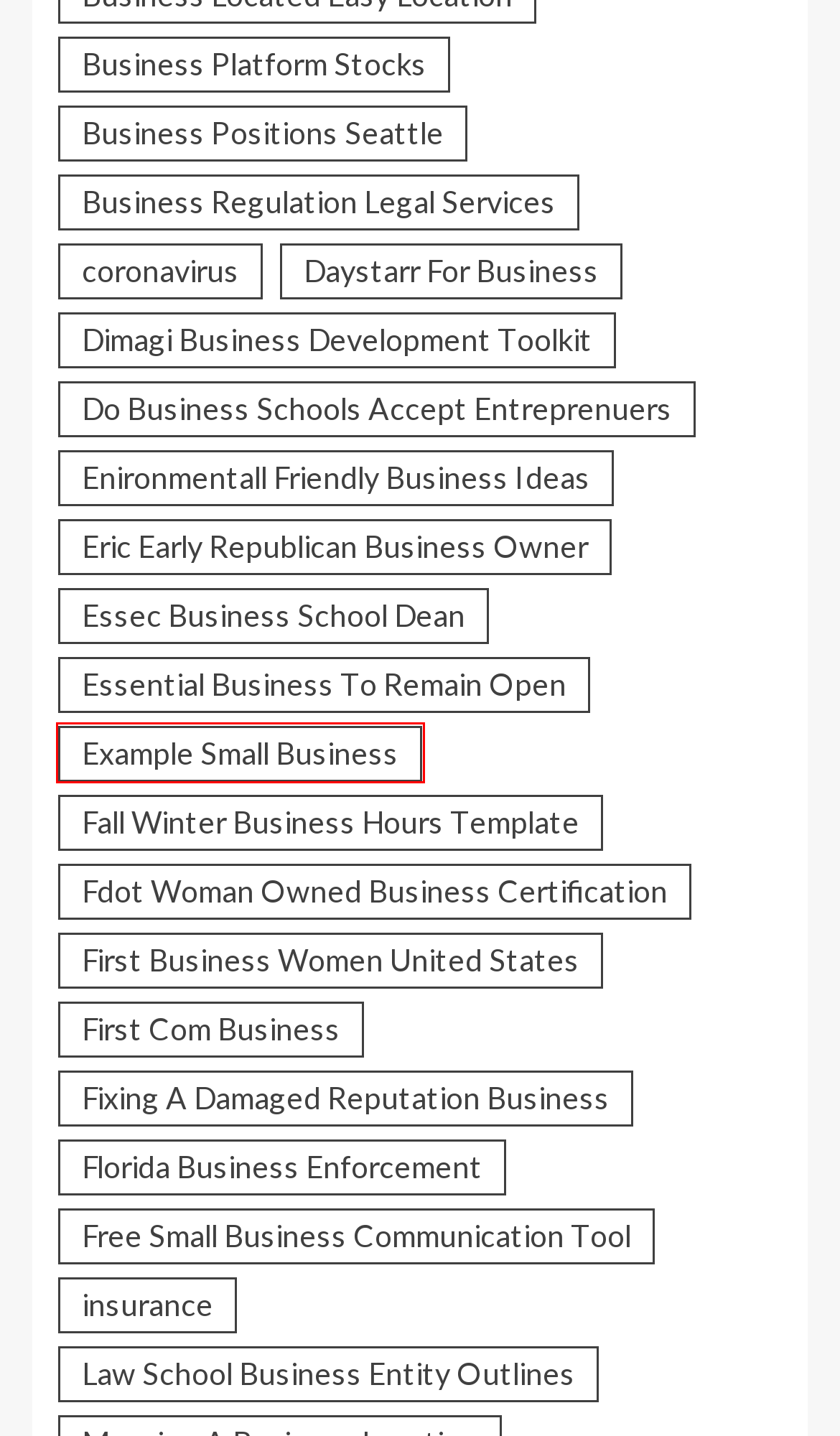Consider the screenshot of a webpage with a red bounding box and select the webpage description that best describes the new page that appears after clicking the element inside the red box. Here are the candidates:
A. Enironmentall Friendly Business Ideas – Tartufocracia
B. First Com Business – Tartufocracia
C. Eric Early Republican Business Owner – Tartufocracia
D. Daystarr For Business – Tartufocracia
E. Example Small Business – Tartufocracia
F. Free Small Business Communication Tool – Tartufocracia
G. Fixing A Damaged Reputation Business – Tartufocracia
H. Fdot Woman Owned Business Certification – Tartufocracia

E